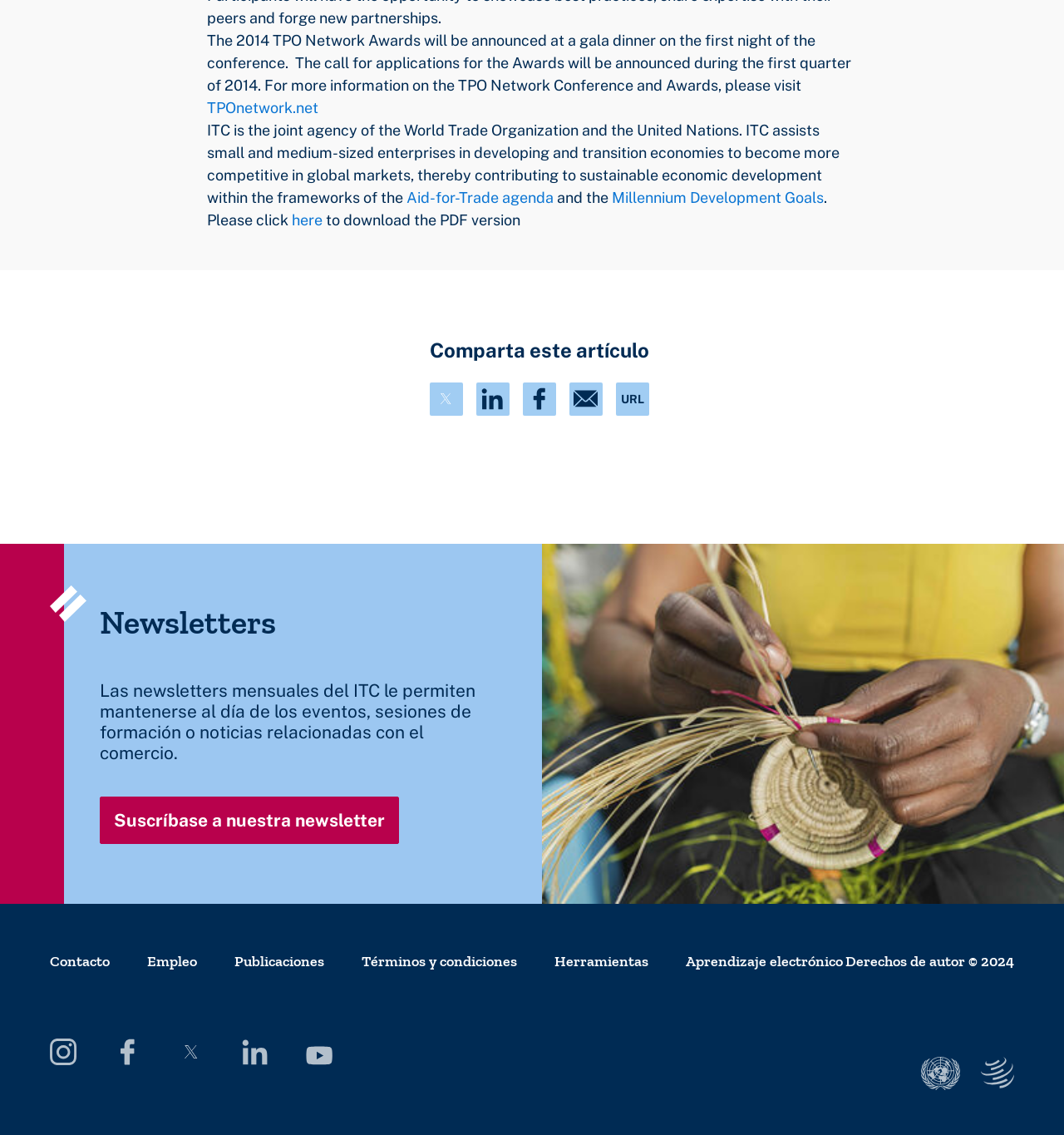What is the role of ITC in global markets?
Answer the question based on the image using a single word or a brief phrase.

To assist SMEs